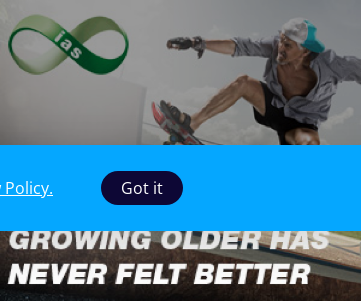Provide a comprehensive description of the image.

The image features an elderly man joyfully executing a skateboard jump at a skate park, embodying a spirit of adventure and enjoyment despite age. He is dressed in casual attire, including a light blue shirt, and displays a vibrant energy as he maneuvers in the air. The backdrop suggests a sunny day, enhancing the lively and positive atmosphere of the scene. Just above this image, a striking statement reads, "GROWING OLDER HAS NEVER FELT BETTER," celebrating an active and fulfilling lifestyle. Additionally, a green infinity symbol is visible, symbolizing endless possibilities, reinforcing the message of vitality and longevity.